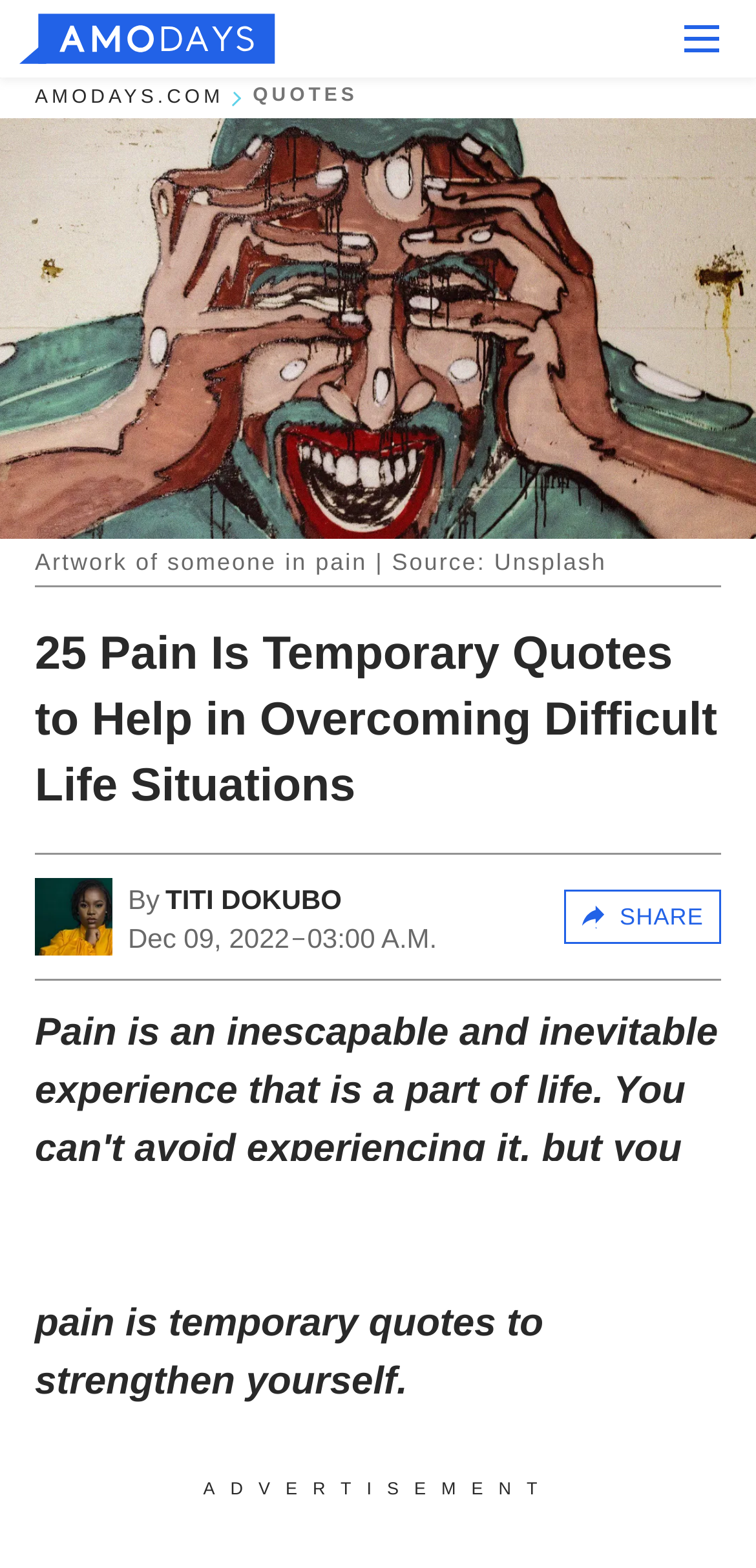Find the bounding box coordinates for the area you need to click to carry out the instruction: "Go to the home page". The coordinates should be four float numbers between 0 and 1, indicated as [left, top, right, bottom].

[0.046, 0.05, 0.296, 0.075]